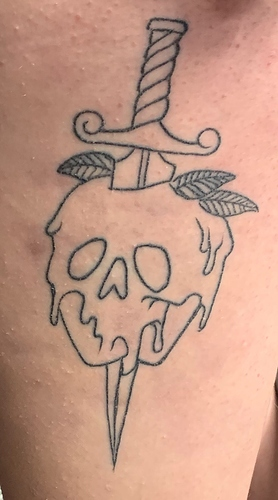Describe every aspect of the image in depth.

The image features a distinctive tattoo design that combines elements of danger and fantasy. Central to the artwork is a stylized skull, its features exaggerated with a melting effect, suggesting a playful yet macabre aesthetic. Above the skull is a dagger, prominently displayed, with a twisted handle that adds a touch of elegance to the overall design. Flanking the dagger are two leaves, introducing a natural element that contrasts with the darker themes represented by the skull and sharp blade. This tattoo exemplifies a blend of contrasting motifs, reflecting themes of mortality and nature, making it a striking piece of body art.